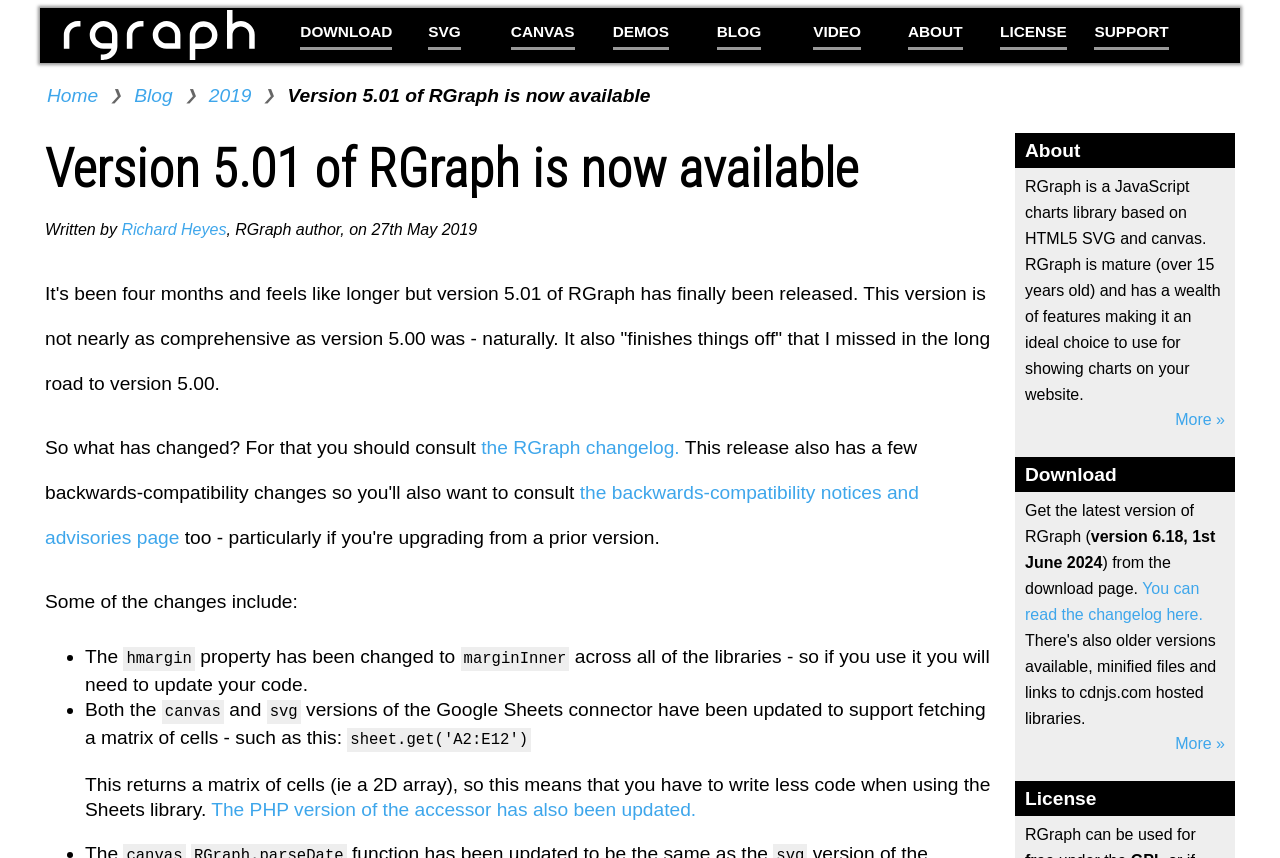Elaborate on the information and visuals displayed on the webpage.

The webpage is about RGraph, a JavaScript charts library. At the top, there is an image and a navigation menu with links to "DOWNLOAD", "SVG", "CANVAS", "DEMOS", "BLOG", "VIDEO", "ABOUT", "LICENSE", and "SUPPORT". Below the navigation menu, there is a prominent link to "DOWNLOAD" and another set of links to "DEMOS", "SVG", "CANVAS", "BLOG", "VIDEO", "ABOUT", "LICENSE", and "SUPPORT".

On the left side, there is a sidebar with links to "Home", "Blog", and a specific year "2019". Next to the sidebar, there is a heading that reads "Version 5.01 of RGraph is now available" followed by a paragraph of text describing the new version.

The main content of the page is divided into sections. The first section announces the release of version 5.01 of RGraph and provides a brief overview of the changes. The second section provides more details about the changes, including a link to the changelog and the backwards-compatibility notices and advisories page. The third section lists some of the specific changes, including the renaming of the "hmargin" property to "marginInner" and updates to the Google Sheets connector.

Throughout the page, there are links to additional resources, such as the download page, the changelog, and the PHP version of the accessor. At the bottom of the page, there are links to "More »" and "License".